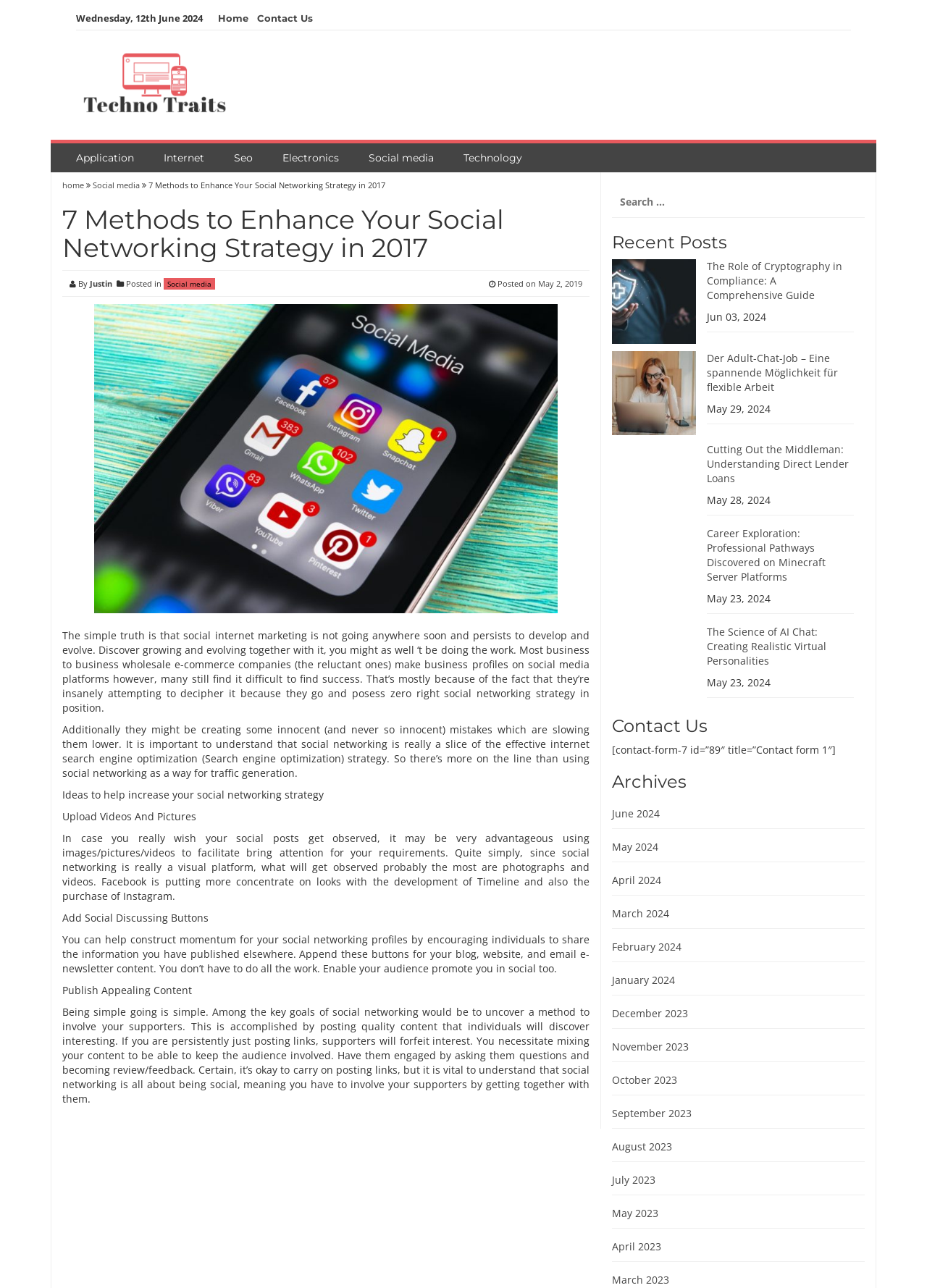What is the title of the article?
Provide a detailed answer to the question, using the image to inform your response.

I found the title '7 Methods to Enhance Your Social Networking Strategy in 2017' in the main content area of the webpage, which is a heading element.